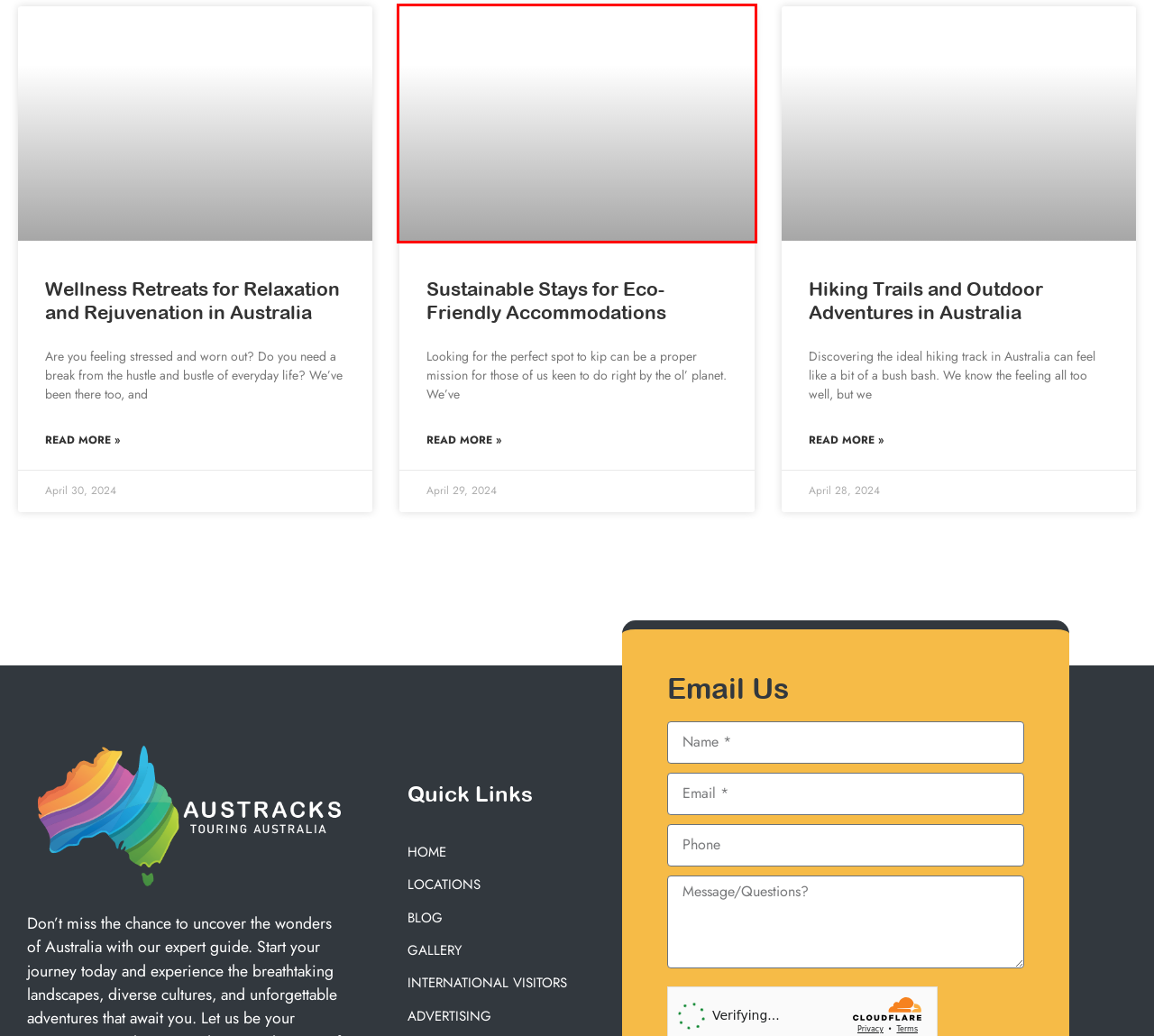Observe the screenshot of a webpage with a red bounding box highlighting an element. Choose the webpage description that accurately reflects the new page after the element within the bounding box is clicked. Here are the candidates:
A. Explore Amazing Destinations through Our Gallery
B. Welcoming International Visitors with Global Adventure
C. Discover the Best Hiking Trails and Outdoor Adventures in Australia
D. Experience Ultimate Relaxation at Wellness Retreats in Australia
E. Taste Australia and its Top Culinary Delights!
F. Discover the Best Eco-Friendly Accommodations: Sustainable Stays in Australia
G. Guest Book - Austracks
H. Seamless Travel and Accommodation Solutions

F